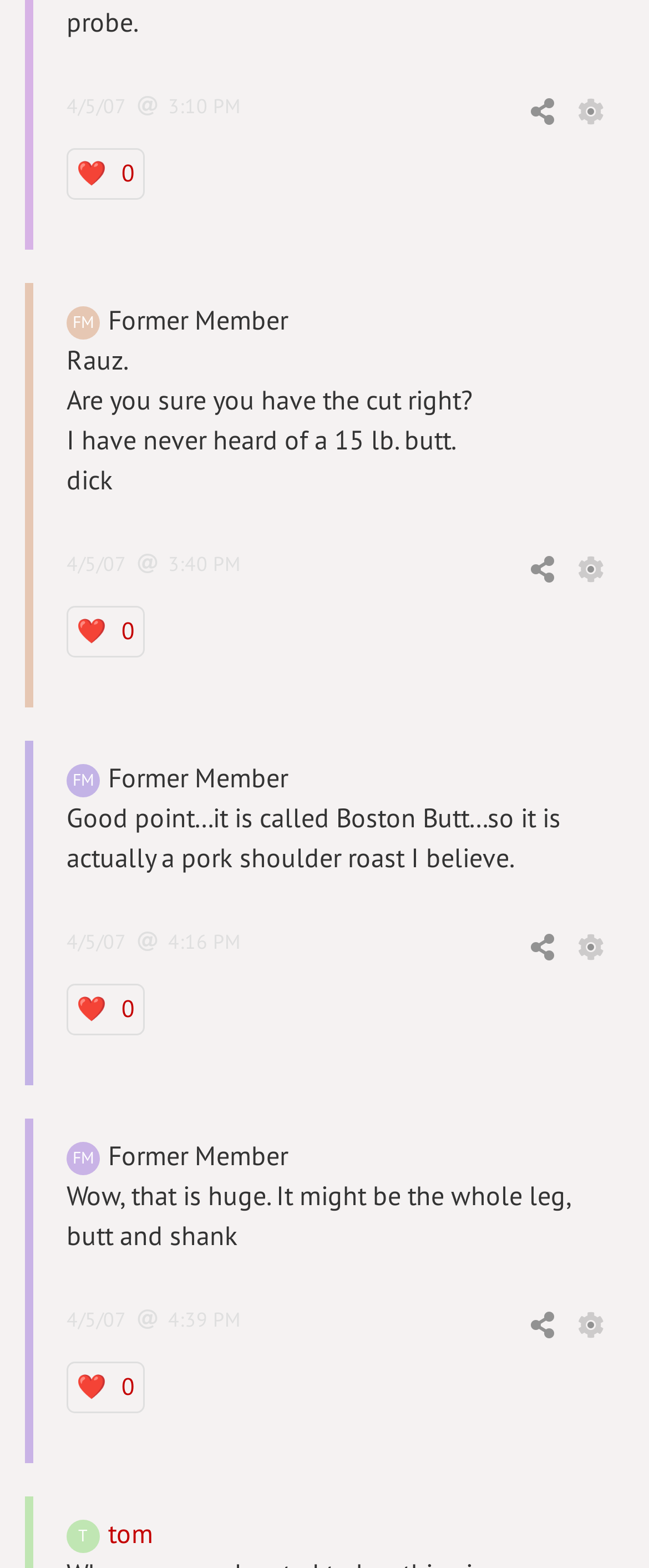Locate the bounding box of the UI element defined by this description: "4/5/074:39 PM". The coordinates should be given as four float numbers between 0 and 1, formatted as [left, top, right, bottom].

[0.103, 0.833, 0.369, 0.849]